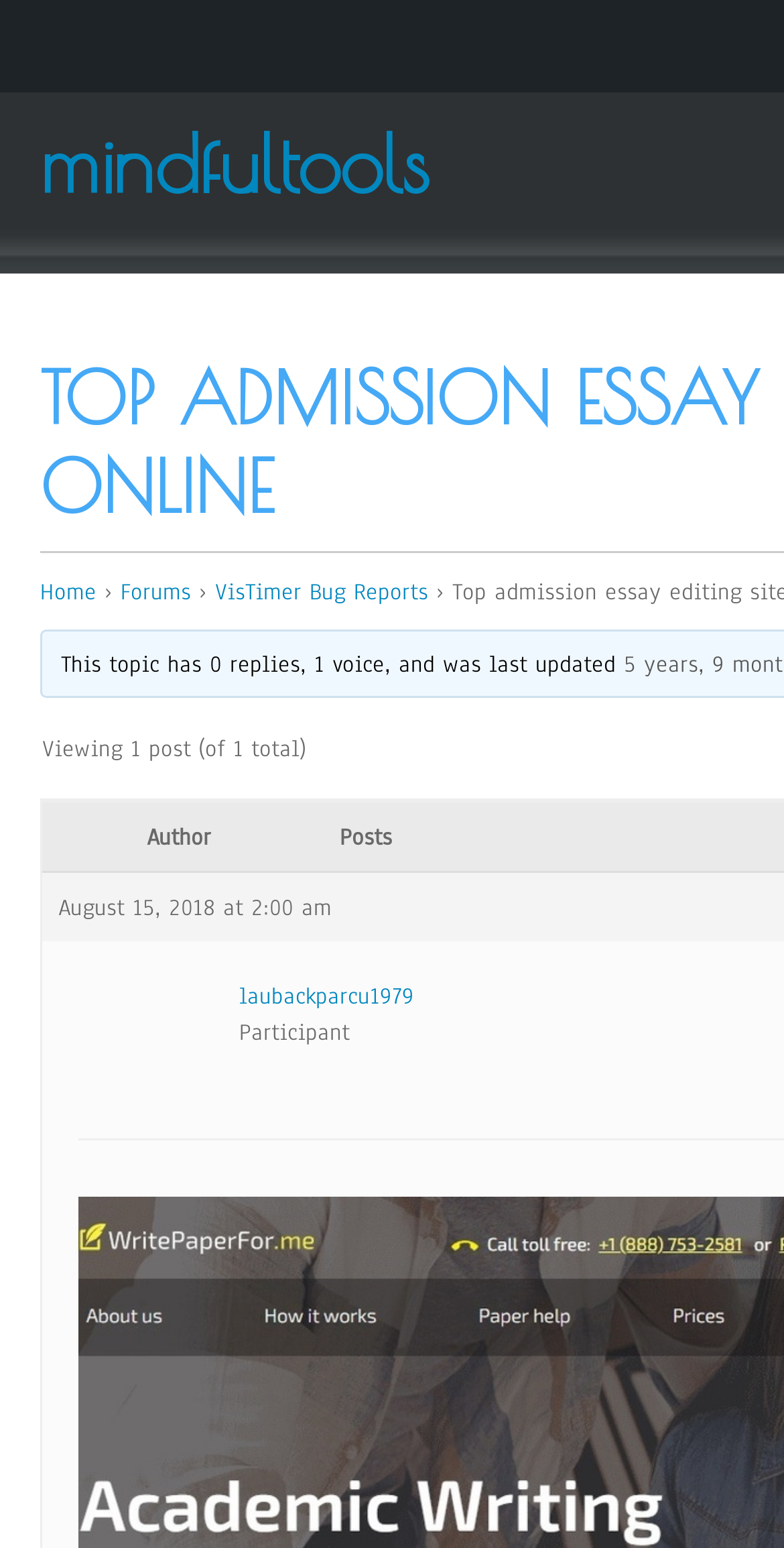What is the role of laubackparcu1979?
Kindly offer a comprehensive and detailed response to the question.

I found the answer by looking at the link 'laubackparcu1979' and the text 'Participant' which is located near the link, indicating that laubackparcu1979 is a participant.